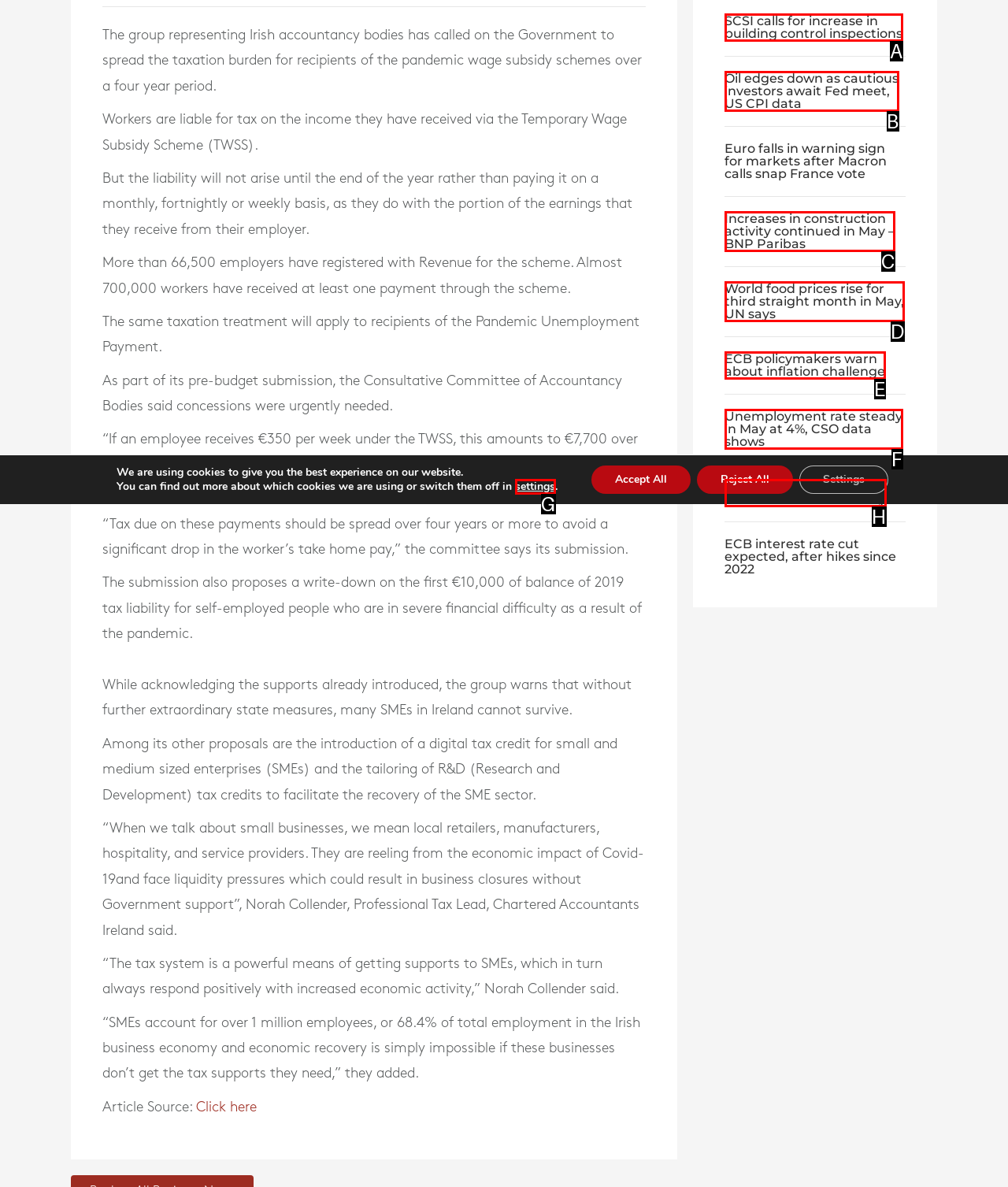What letter corresponds to the UI element described here: settings
Reply with the letter from the options provided.

G